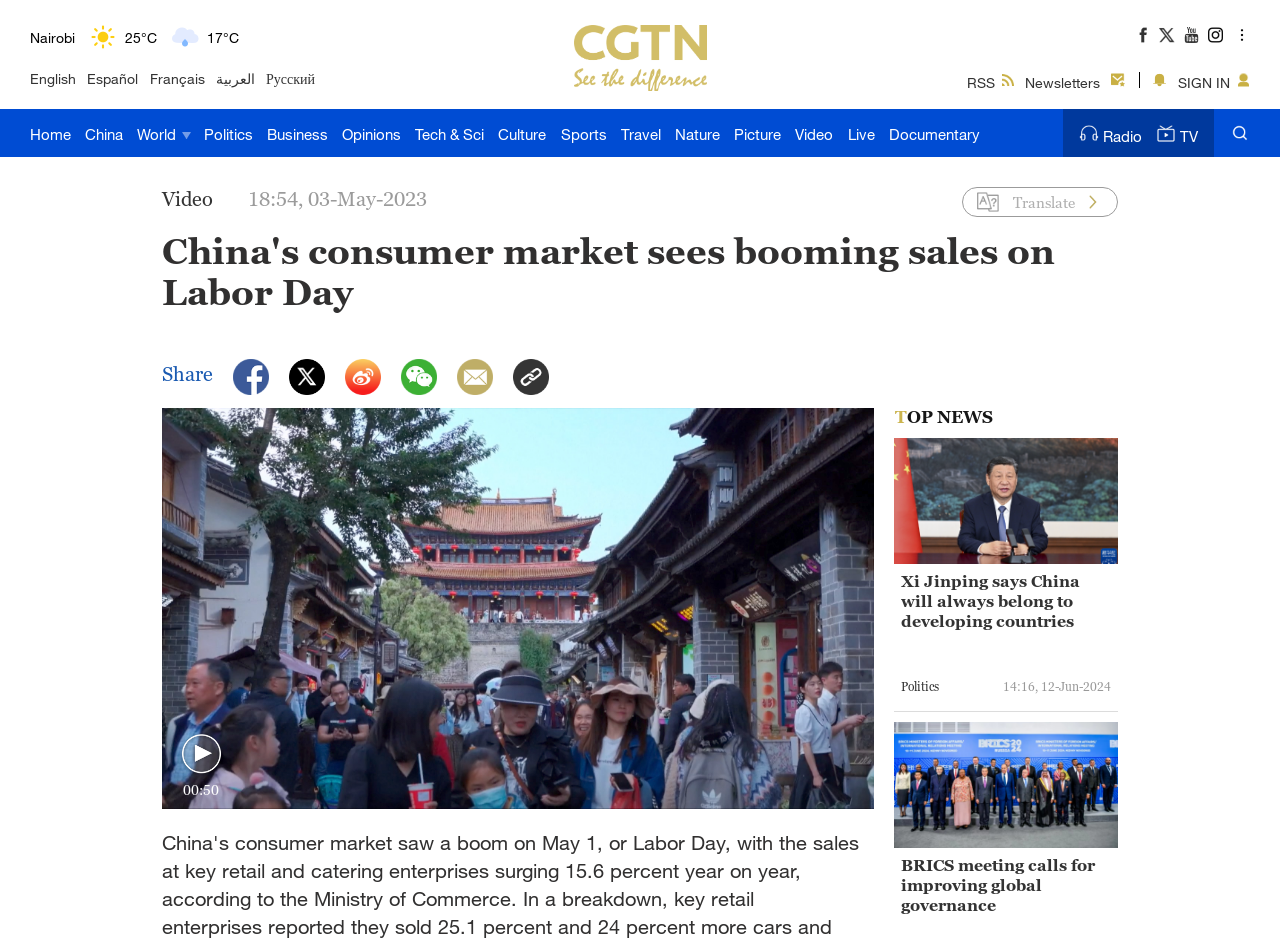Locate the bounding box of the UI element described in the following text: "Learn more!".

None